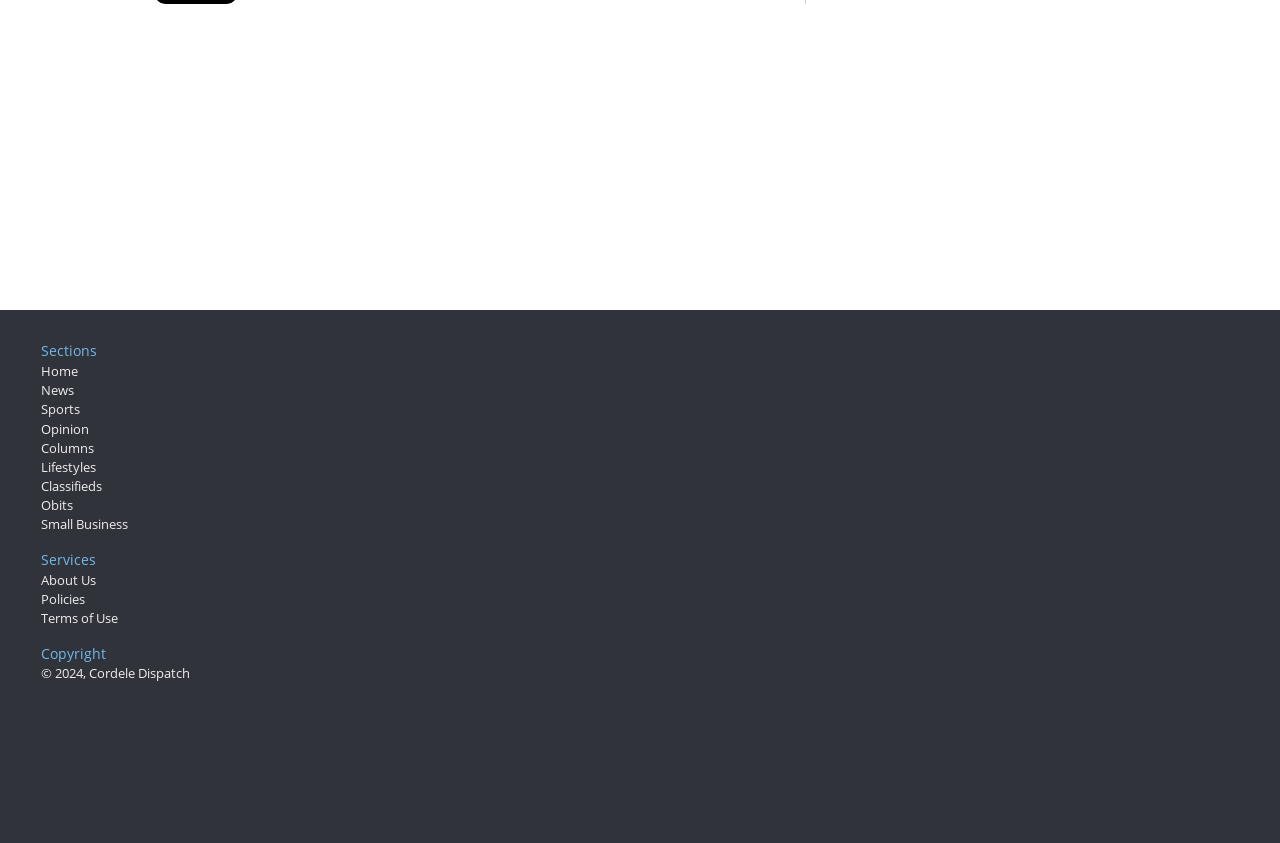Identify the bounding box for the described UI element. Provide the coordinates in (top-left x, top-left y, bottom-right x, bottom-right y) format with values ranging from 0 to 1: Classifieds

[0.032, 0.566, 0.08, 0.587]